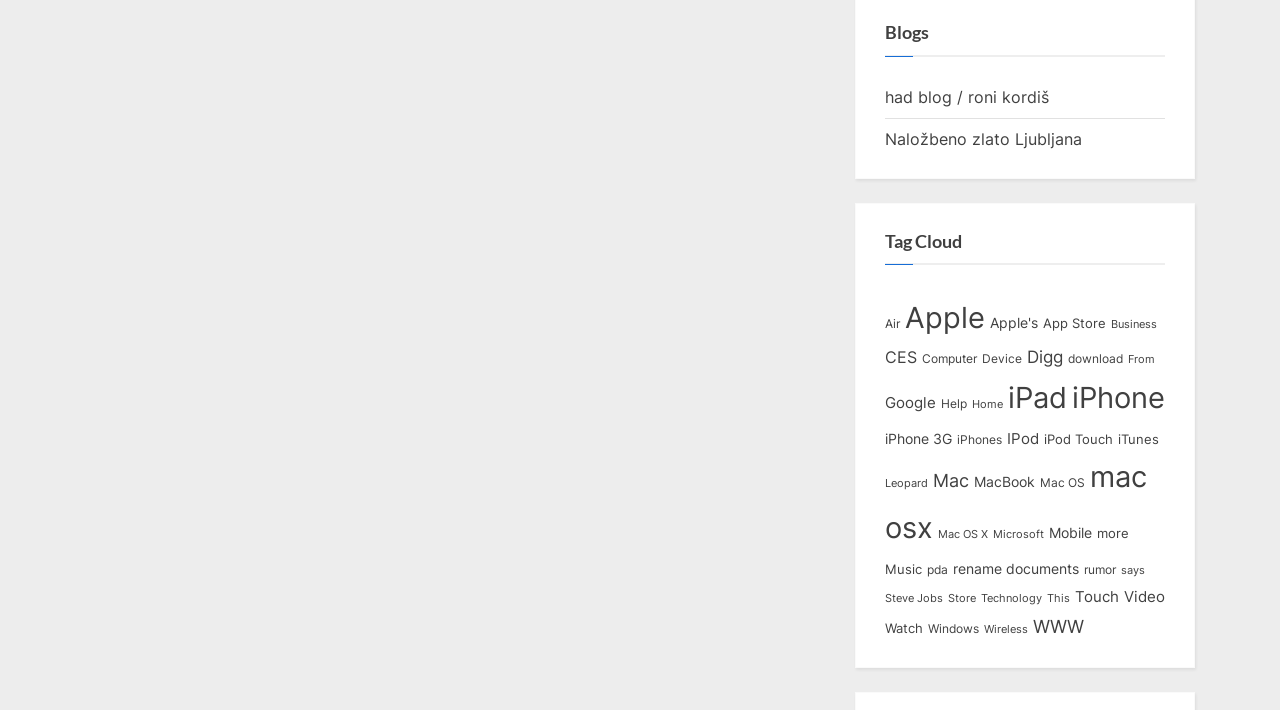Can you pinpoint the bounding box coordinates for the clickable element required for this instruction: "Read 'Steve Jobs' blog"? The coordinates should be four float numbers between 0 and 1, i.e., [left, top, right, bottom].

[0.691, 0.833, 0.737, 0.852]